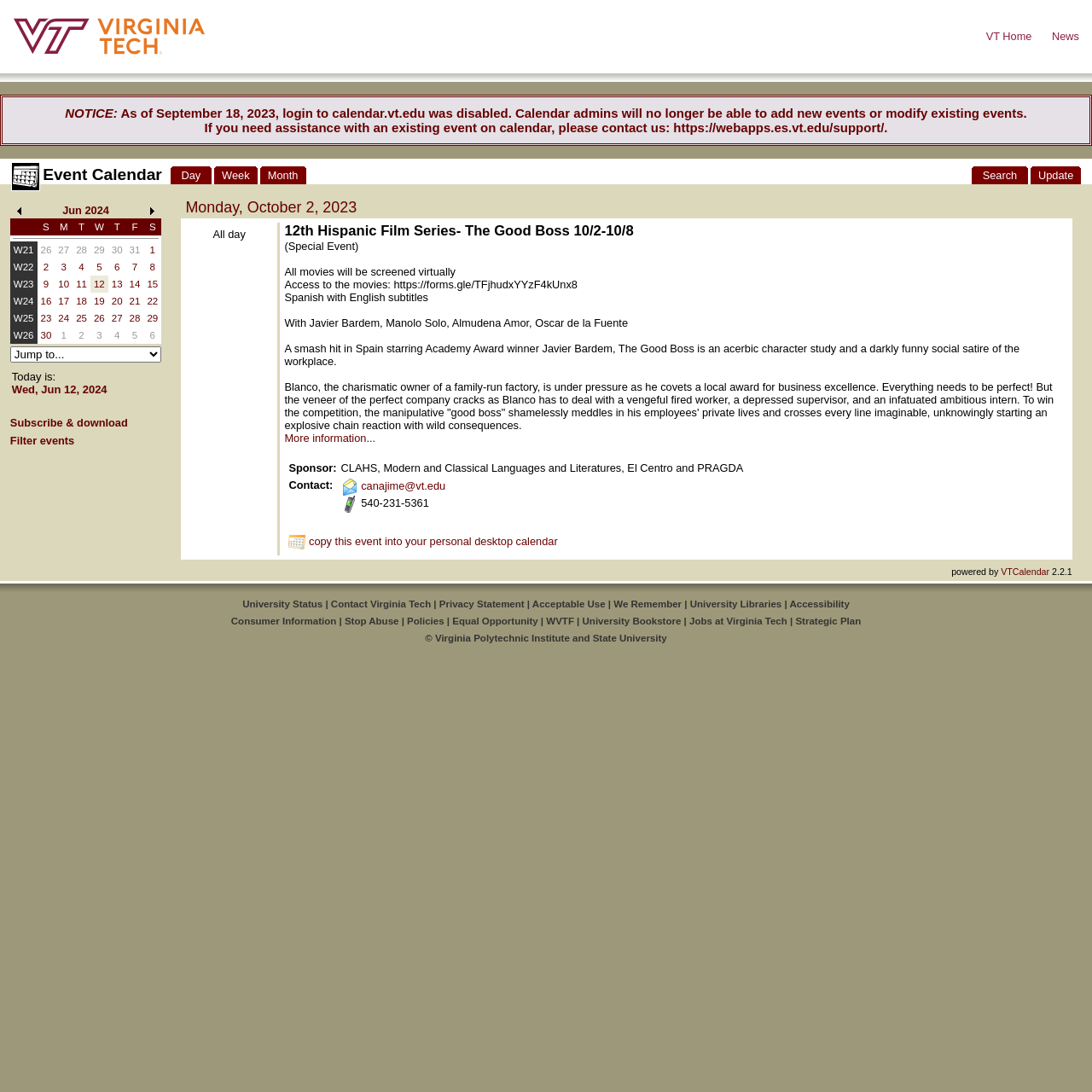Find and indicate the bounding box coordinates of the region you should select to follow the given instruction: "View News".

[0.948, 0.027, 0.988, 0.039]